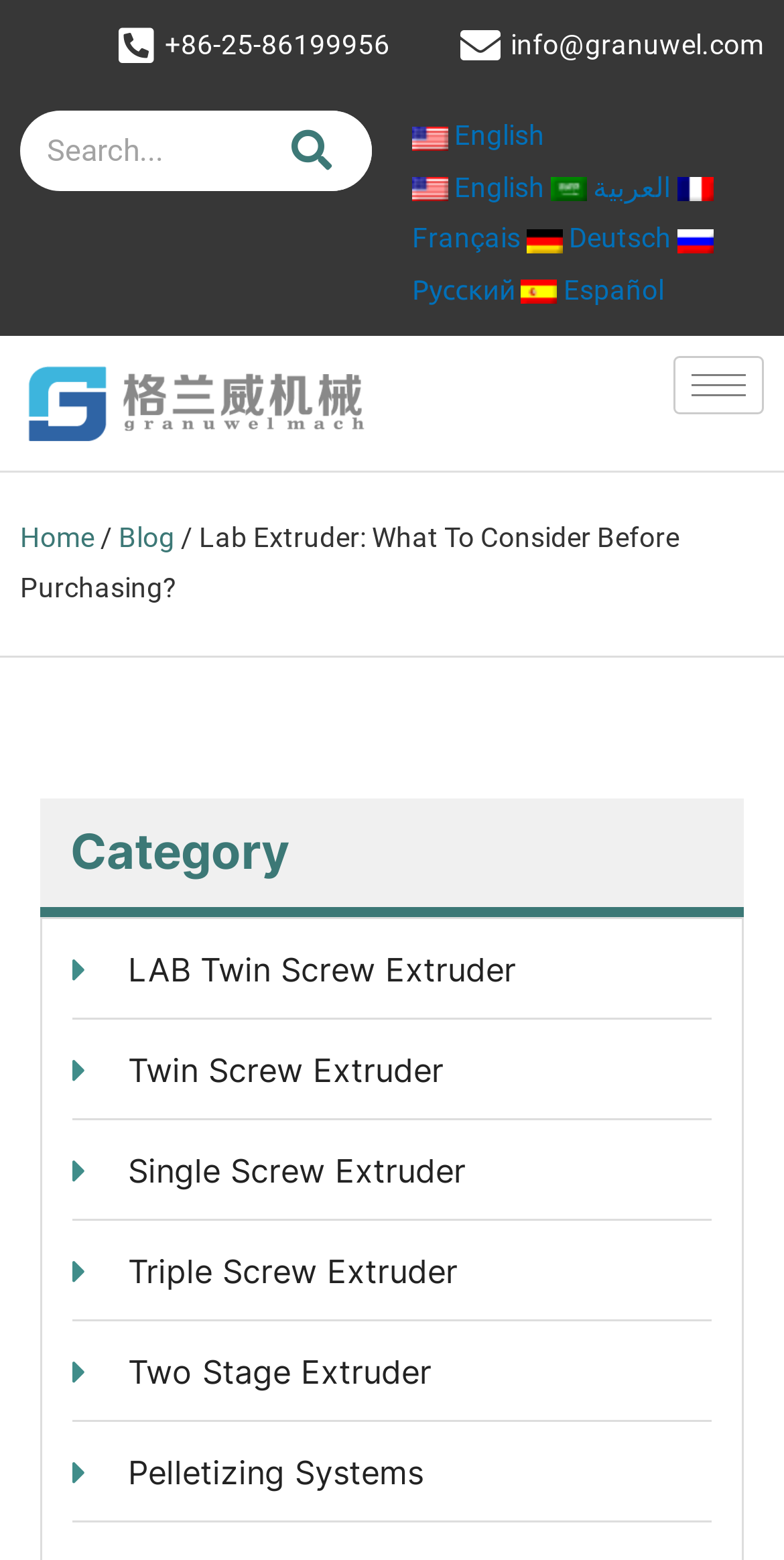Please determine the bounding box coordinates of the element's region to click for the following instruction: "Navigate to the home page".

[0.026, 0.334, 0.121, 0.354]